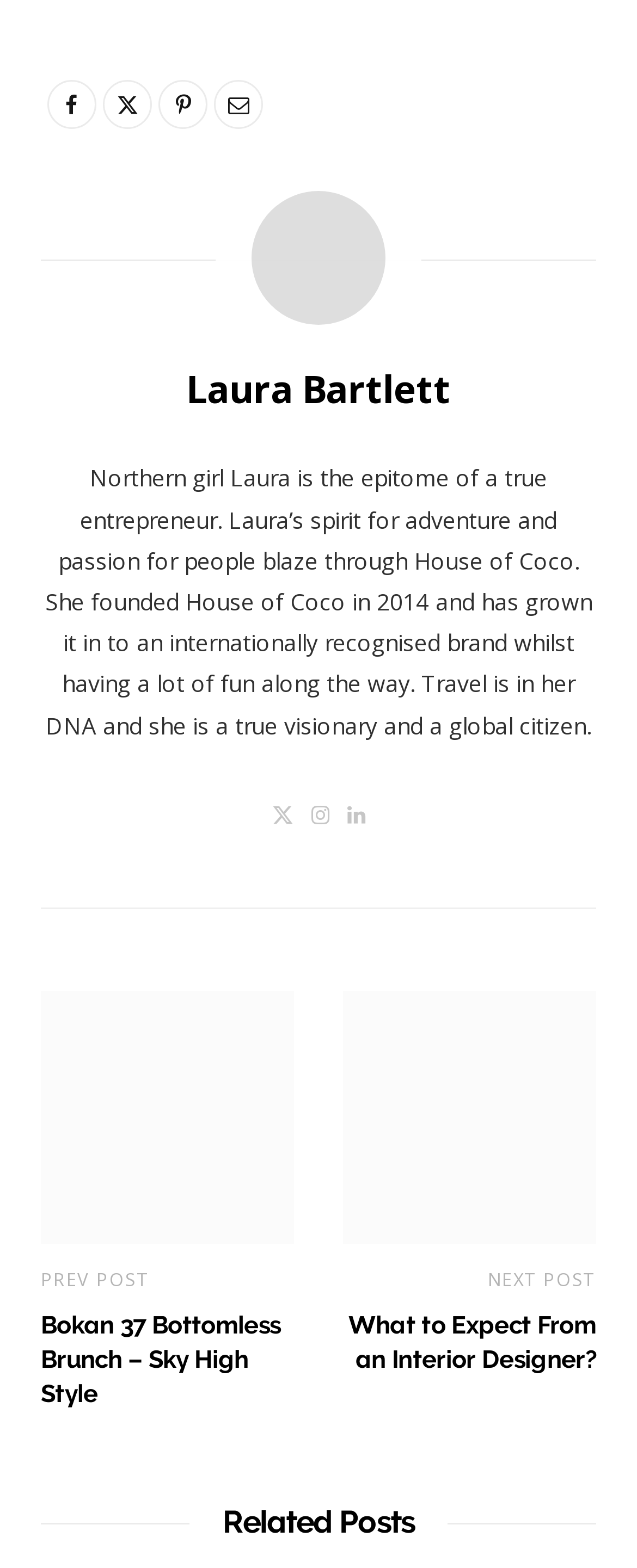Who is the founder of House of Coco?
Look at the image and provide a short answer using one word or a phrase.

Laura Bartlett